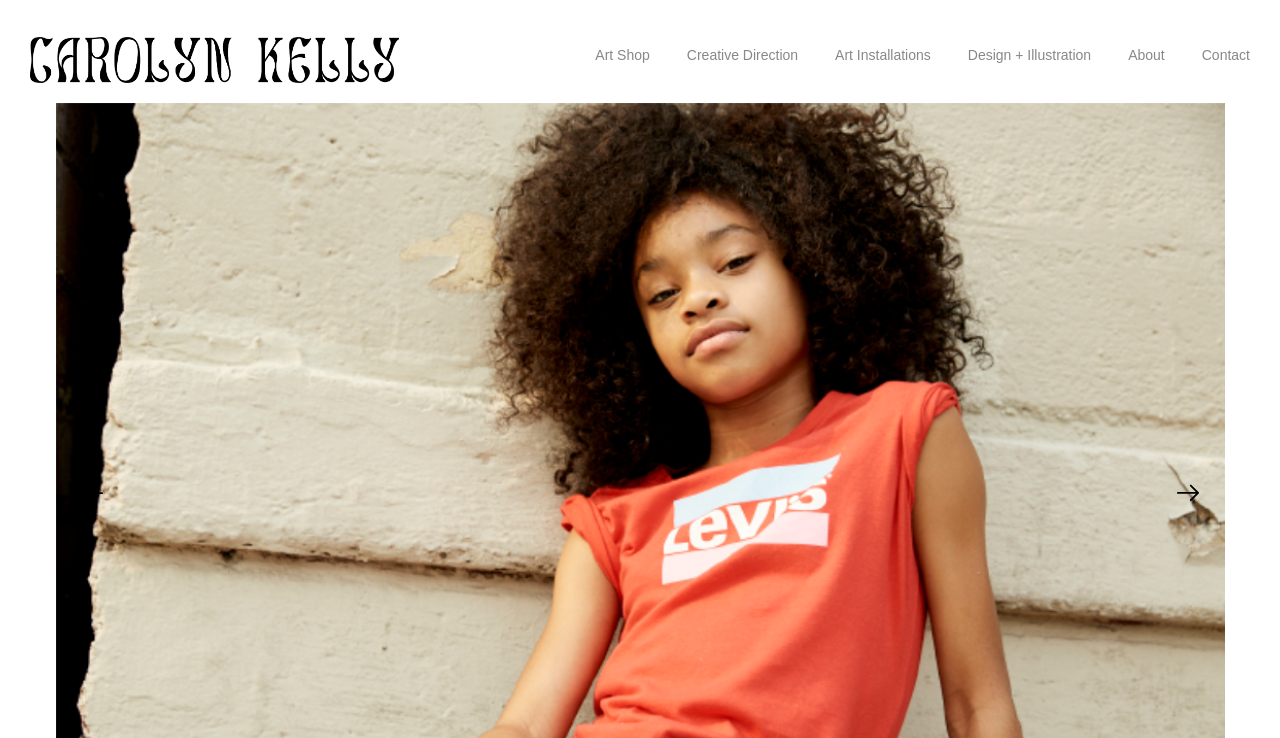Find the bounding box coordinates of the element's region that should be clicked in order to follow the given instruction: "click Next". The coordinates should consist of four float numbers between 0 and 1, i.e., [left, top, right, bottom].

[0.911, 0.638, 0.945, 0.698]